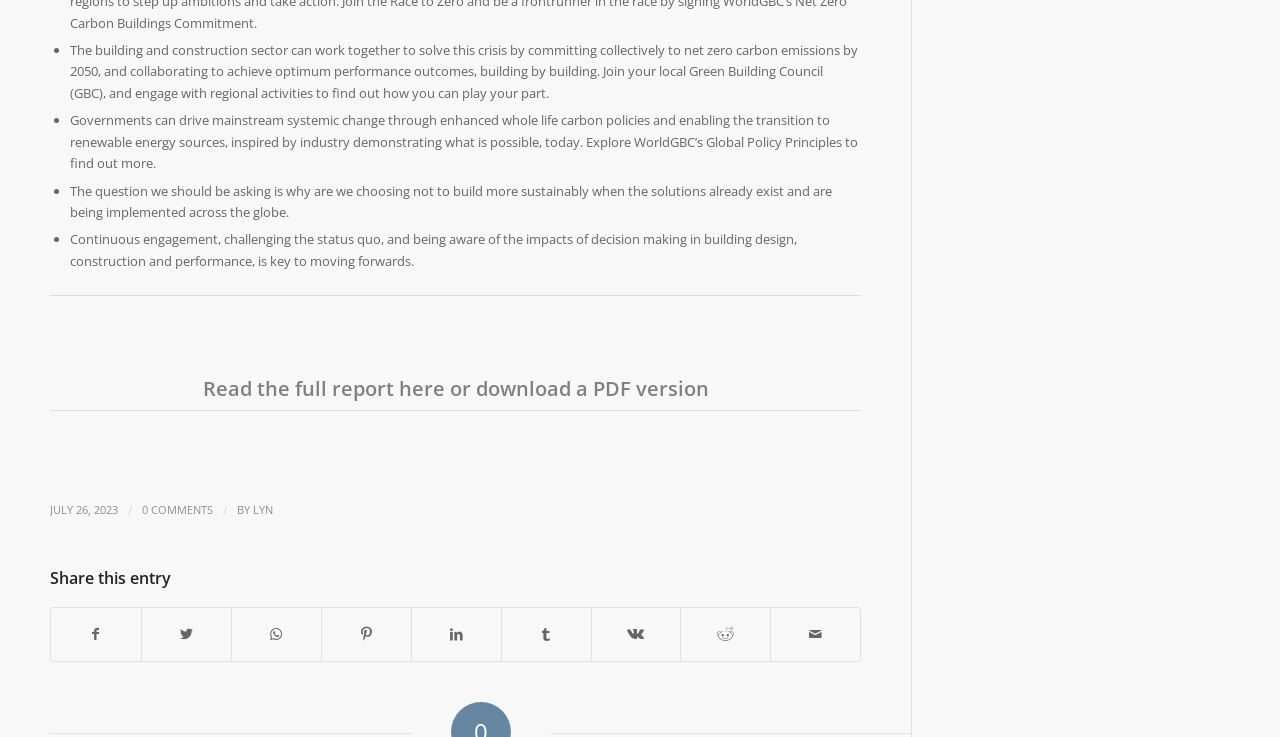Please answer the following question using a single word or phrase: 
What is the purpose of the 'Read the full report here' link?

To access a full report